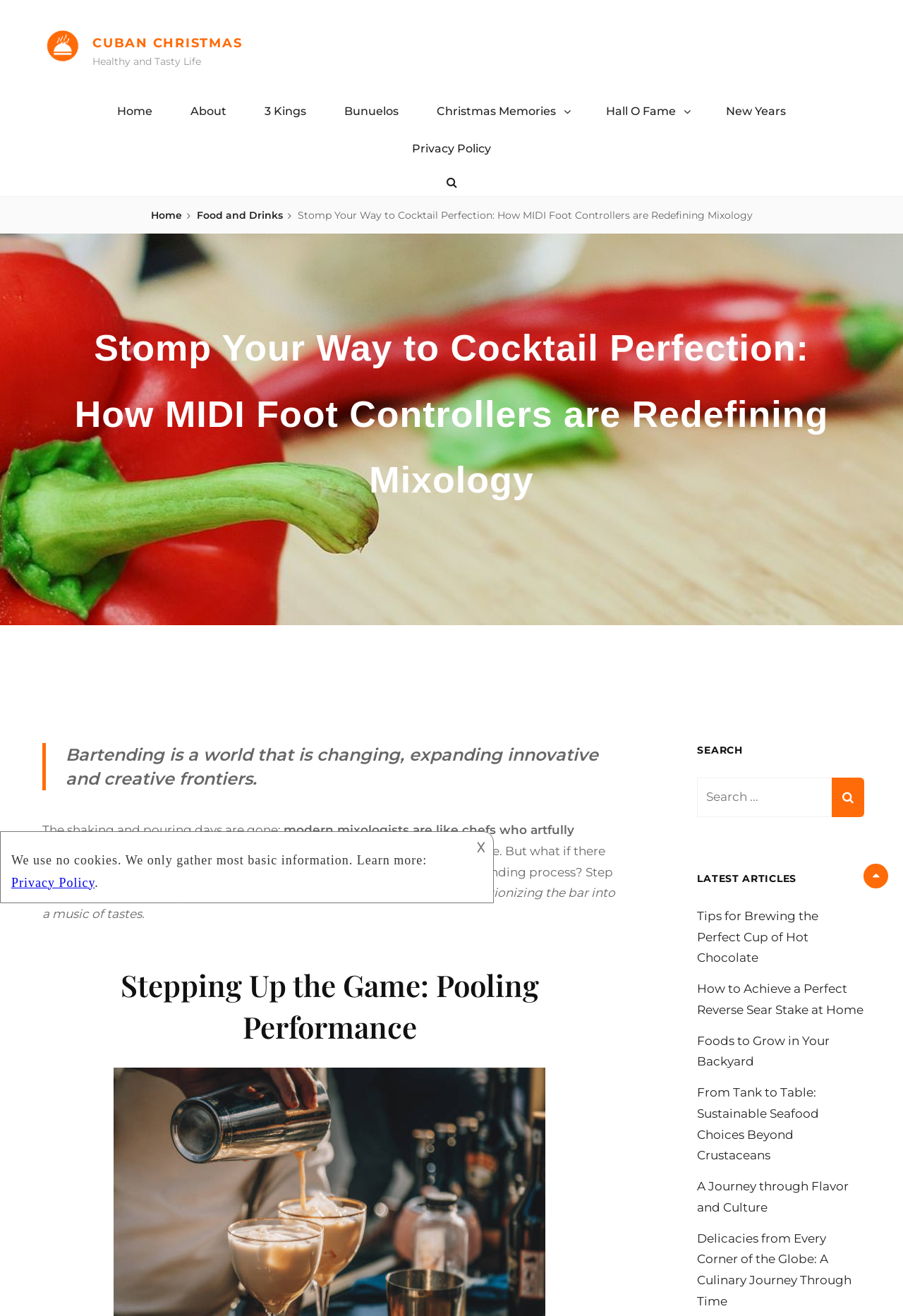Please look at the image and answer the question with a detailed explanation: What is the name of the article on this webpage?

I found the answer by looking at the heading element with the text 'Stomp Your Way to Cocktail Perfection: How MIDI Foot Controllers are Redefining Mixology' which is a prominent element on the webpage.